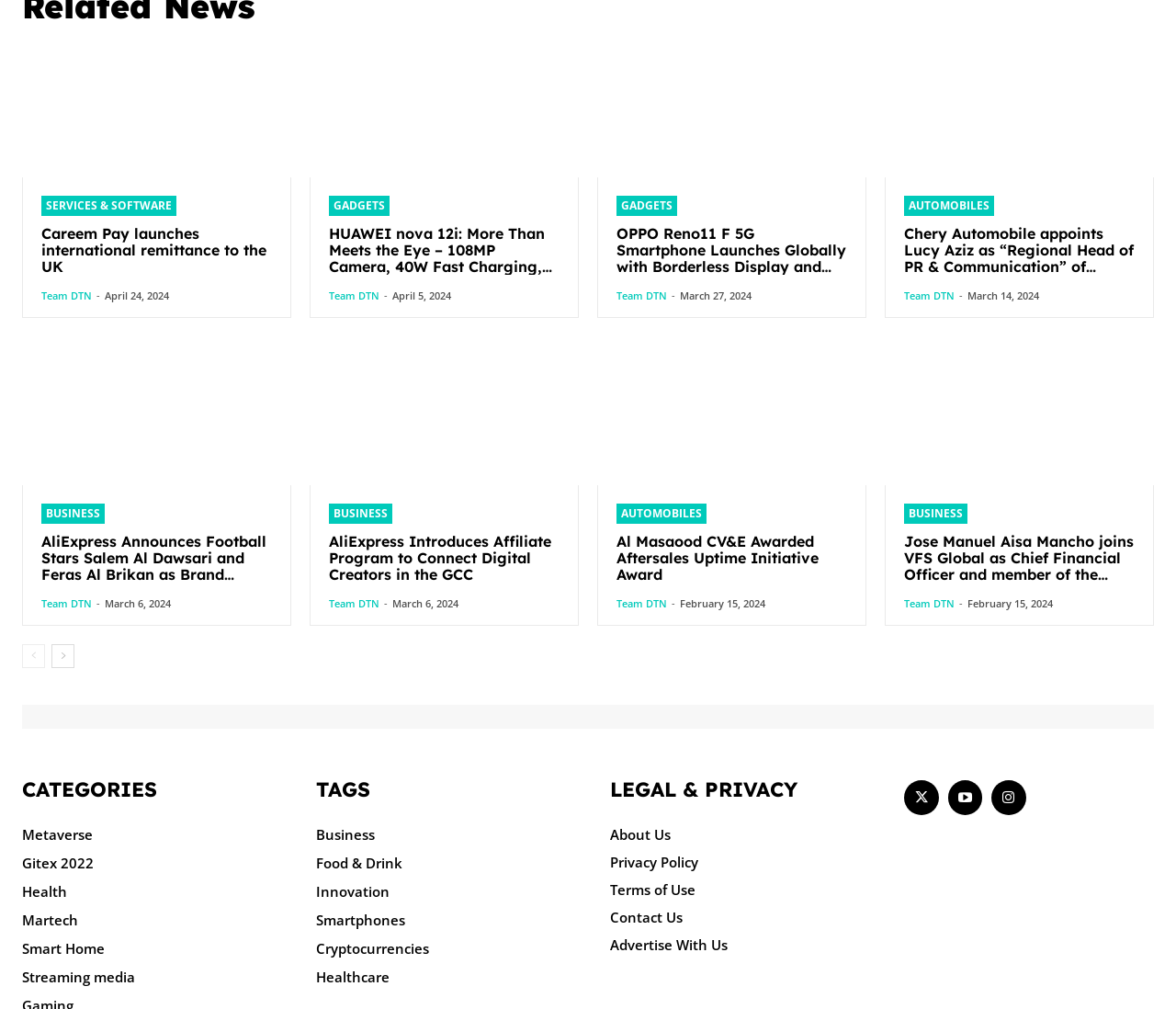From the details in the image, provide a thorough response to the question: What is the date of the article 'AliExpress Announces Football Stars Salem Al Dawsari and Feras Al Brikan as Brand Ambassadors Ahead of Ramadan'?

The date of the article can be found by looking at the time element associated with the article, which is 'March 6, 2024'.